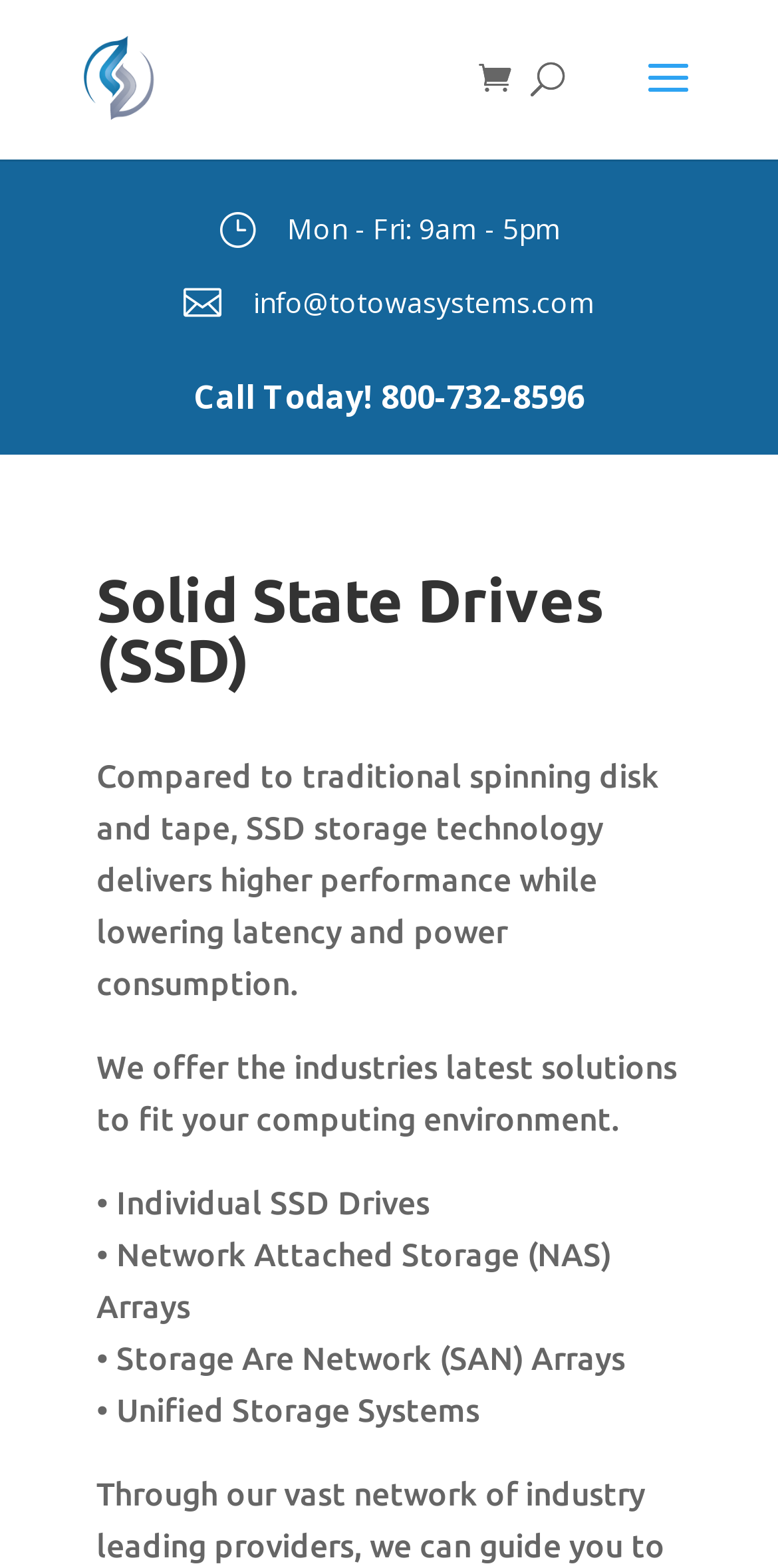What is the phone number to call?
Please use the image to deliver a detailed and complete answer.

The phone number can be found in the middle of the webpage, where it is written as 'Call Today! 800-732-8596'.